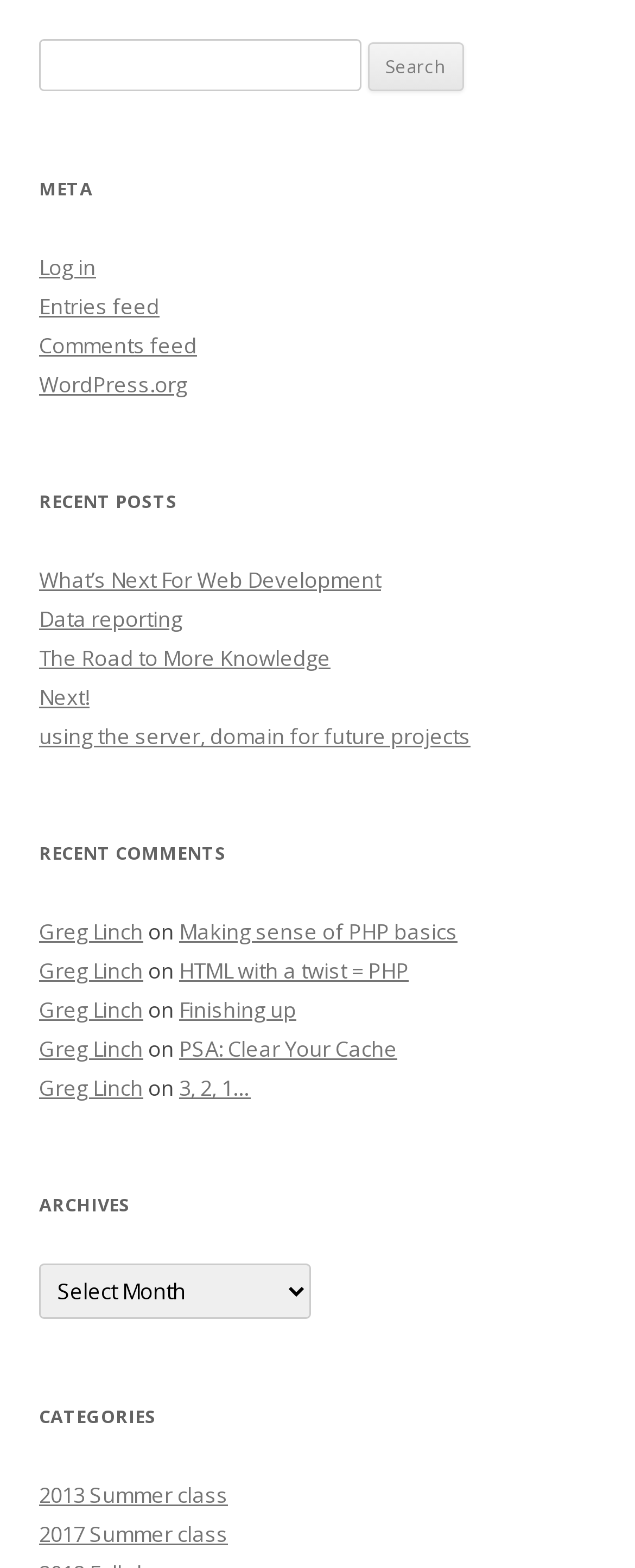What is the category of the link '2013 Summer class'?
With the help of the image, please provide a detailed response to the question.

The link '2013 Summer class' is listed under the 'CATEGORIES' heading, suggesting that it is a category or classification of blog posts or content.